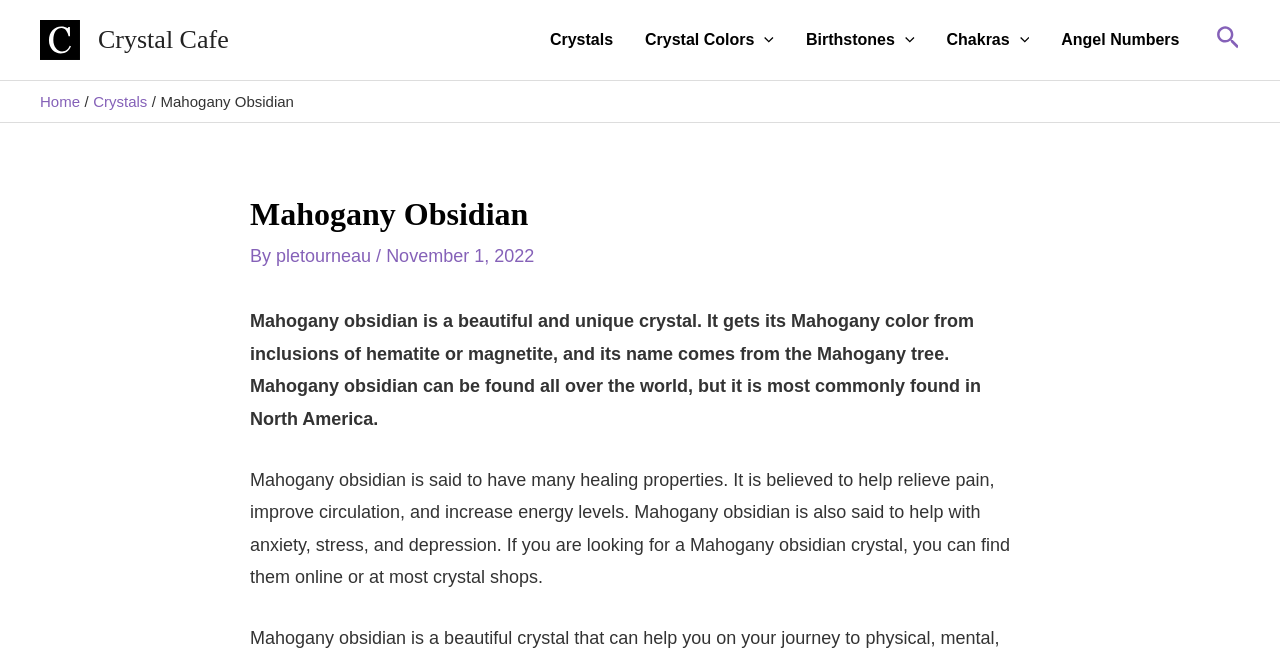What is believed to be helped by Mahogany Obsidian?
Please provide a single word or phrase as the answer based on the screenshot.

Anxiety, stress, and depression